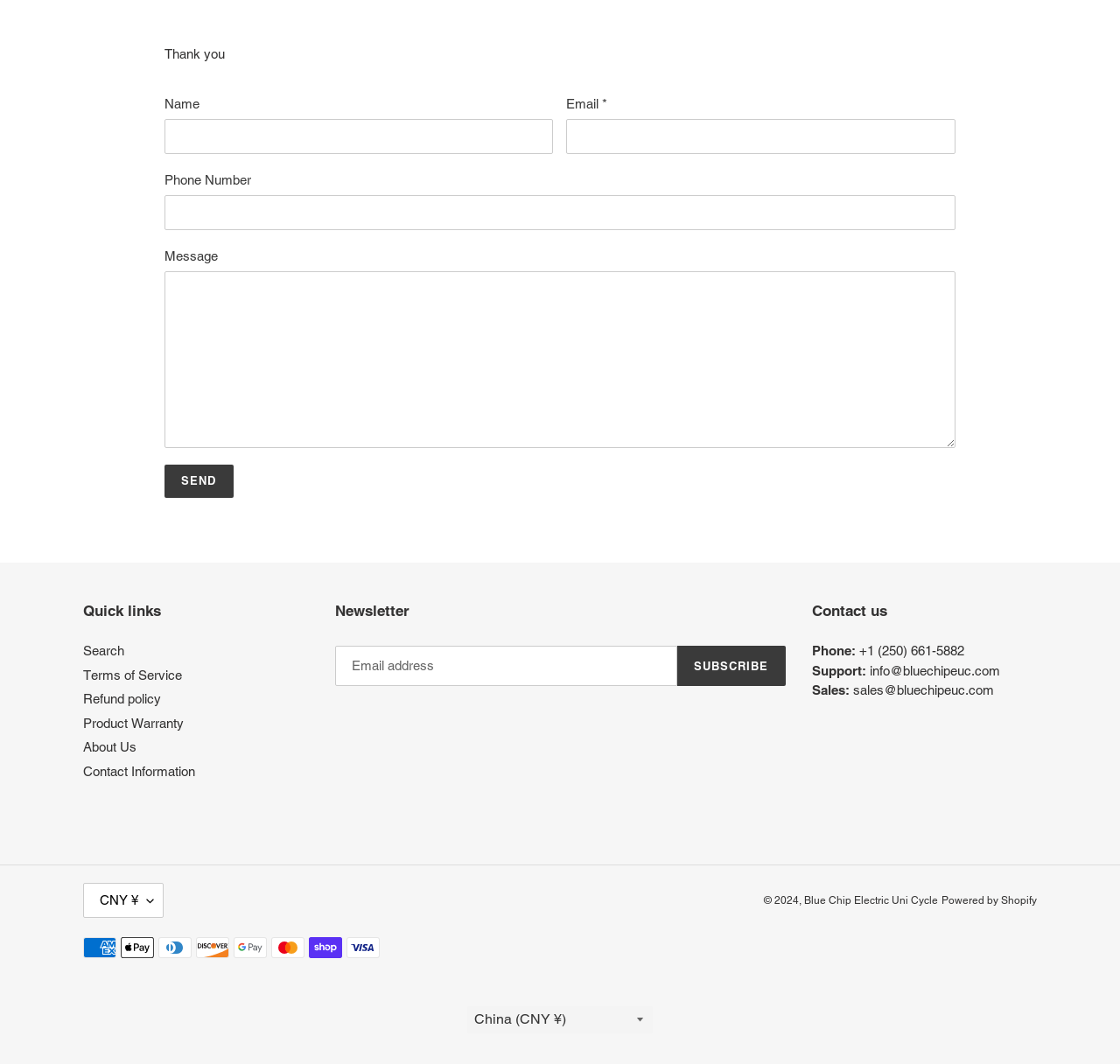Identify the bounding box coordinates for the UI element described as follows: parent_node: Name value="Send". Use the format (top-left x, top-left y, bottom-right x, bottom-right y) and ensure all values are floating point numbers between 0 and 1.

[0.147, 0.437, 0.208, 0.468]